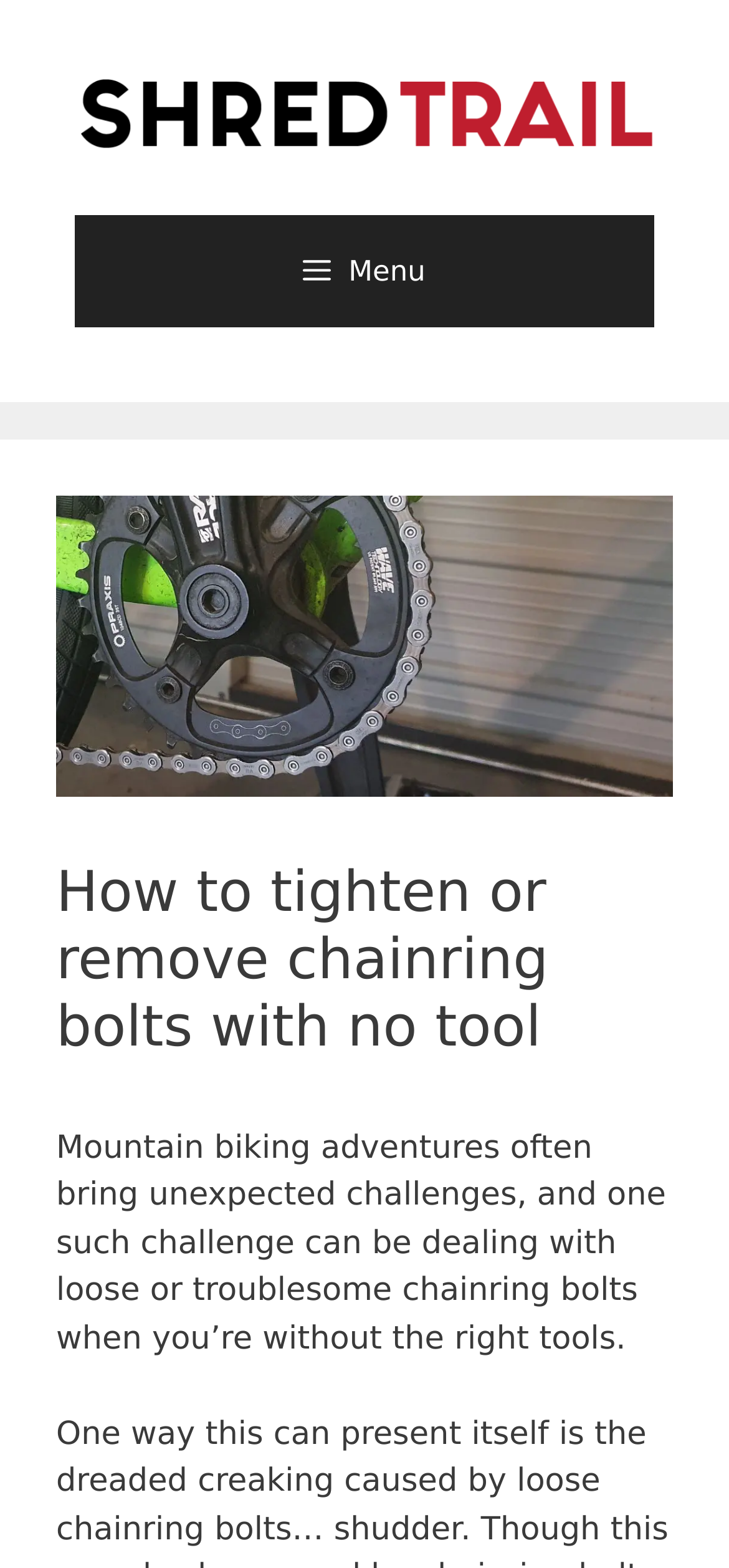Analyze the image and answer the question with as much detail as possible: 
What is the topic of the article?

The topic of the article can be inferred from the heading 'How to tighten or remove chainring bolts with no tool' and the subsequent paragraph that discusses dealing with loose or troublesome chainring bolts.